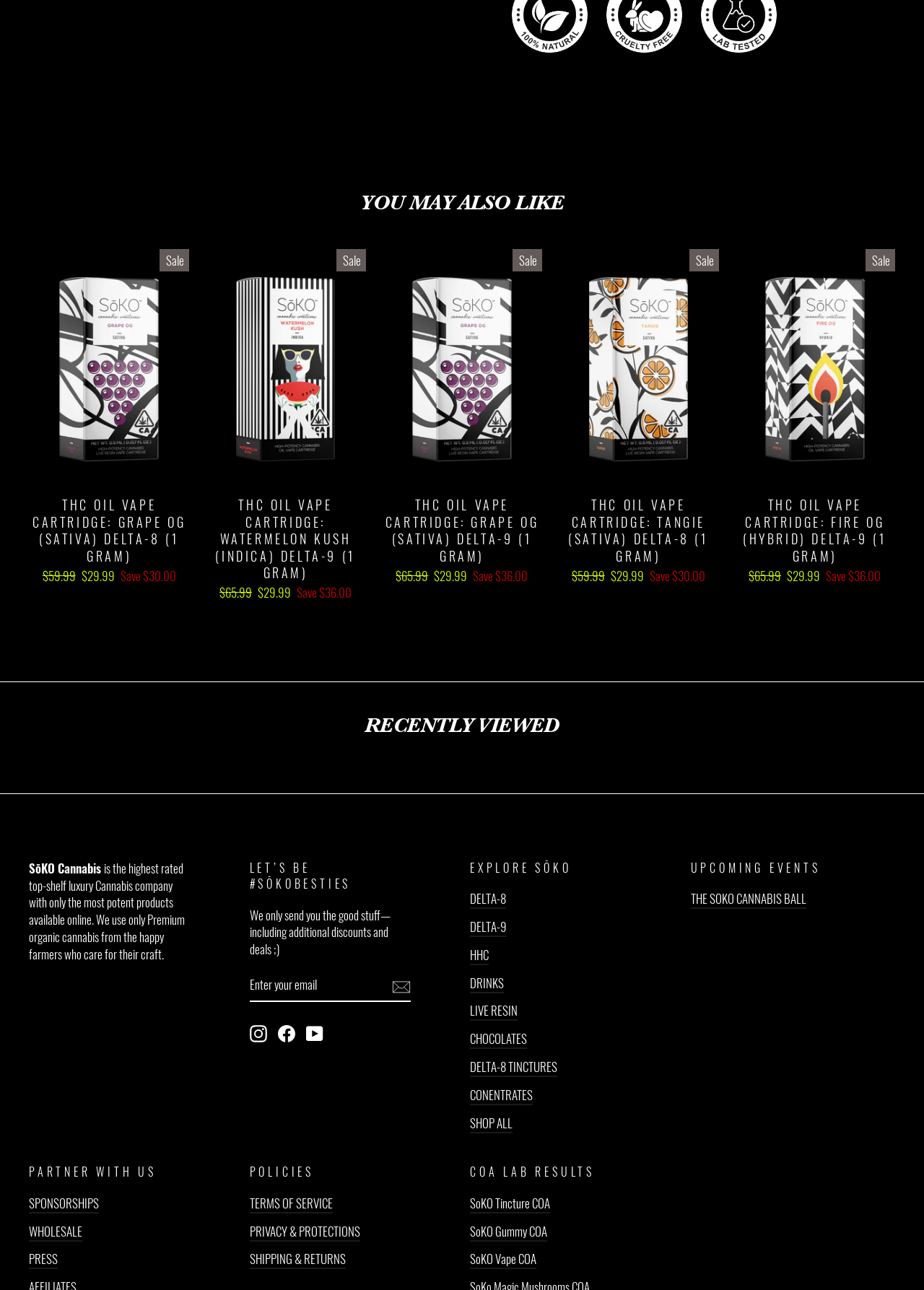Please determine the bounding box coordinates for the element with the description: "ESG".

None